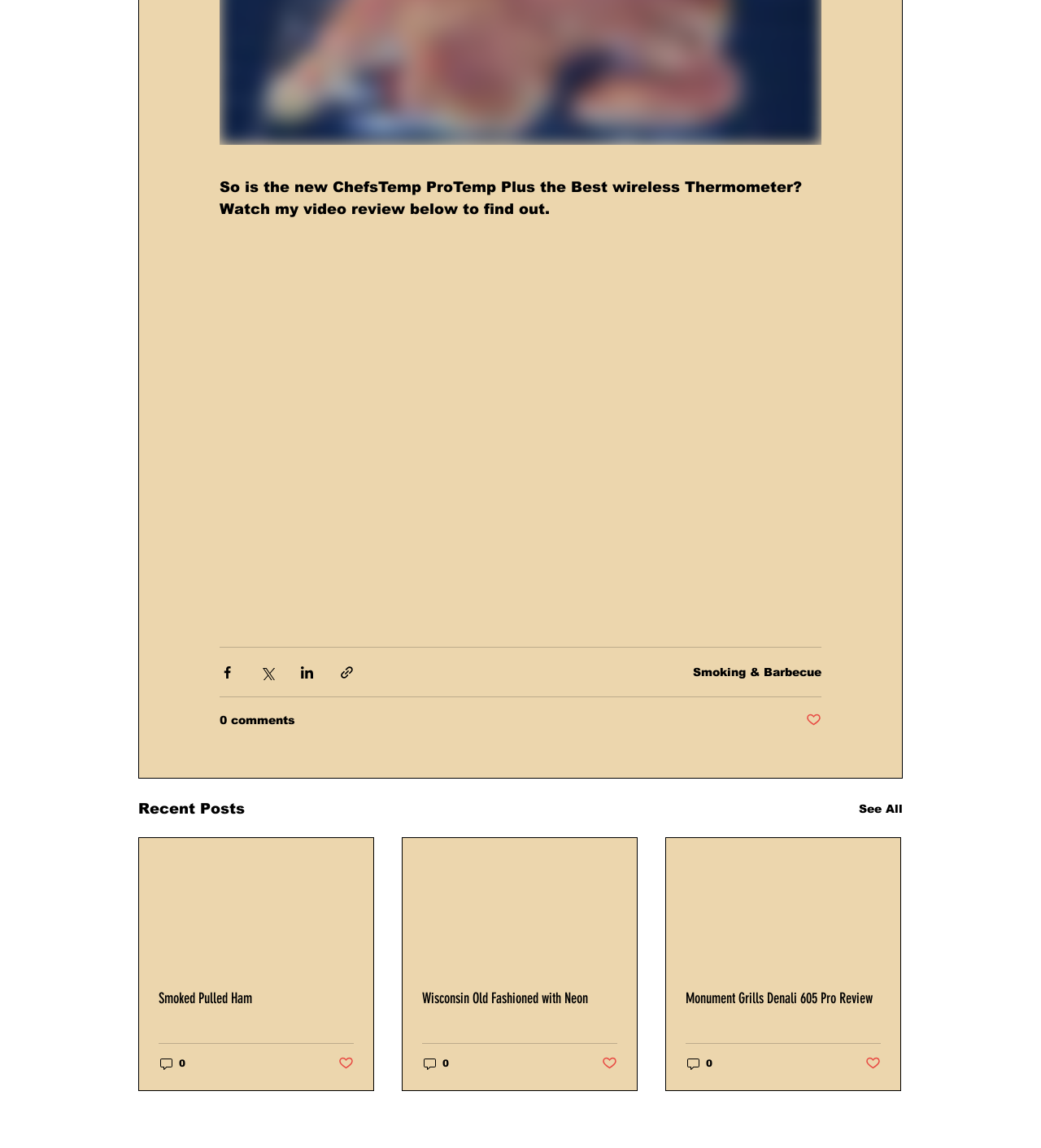Can you determine the bounding box coordinates of the area that needs to be clicked to fulfill the following instruction: "Watch the video review"?

[0.211, 0.156, 0.775, 0.189]